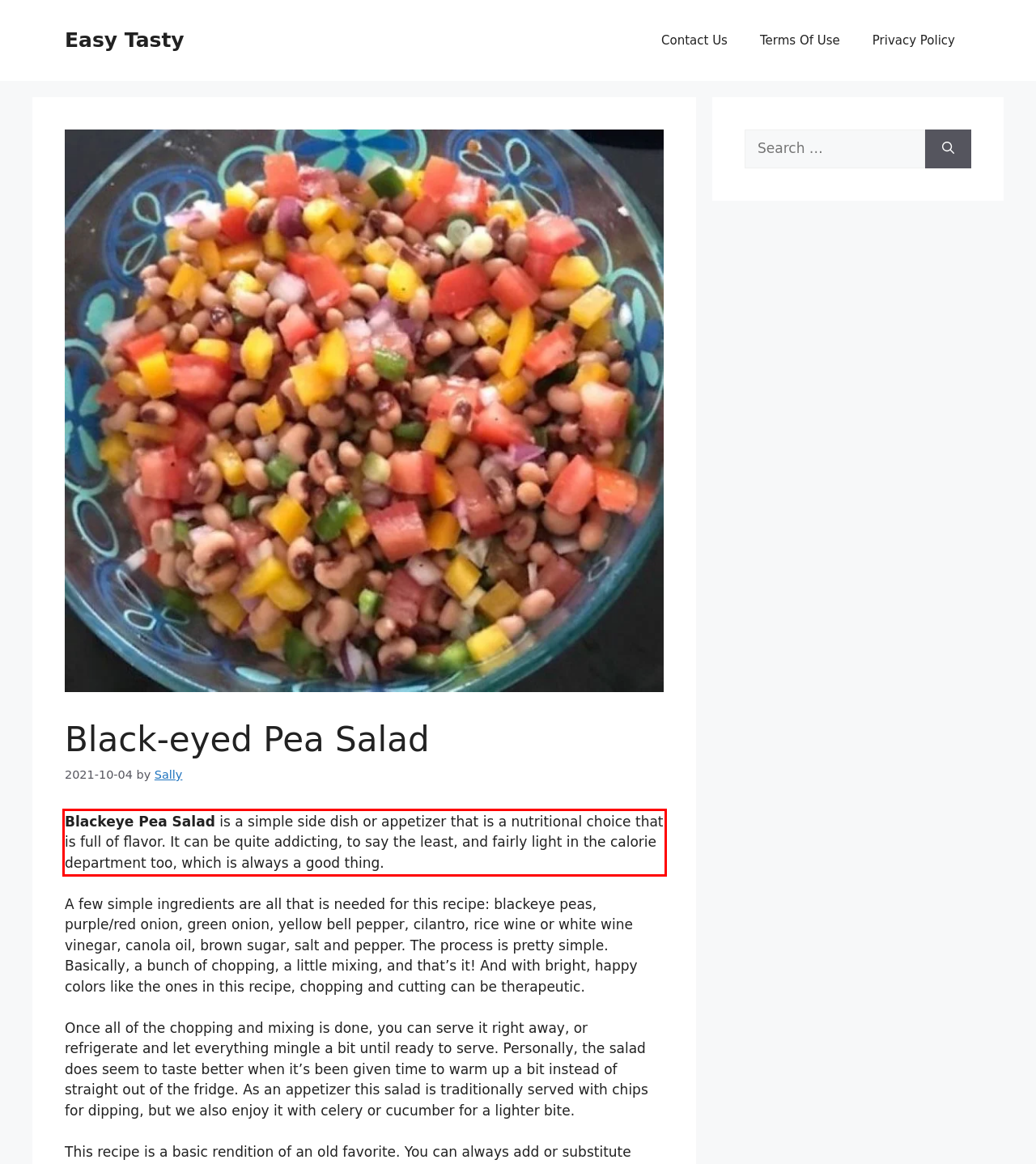Look at the provided screenshot of the webpage and perform OCR on the text within the red bounding box.

Blackeye Pea Salad is a simple side dish or appetizer that is a nutritional choice that is full of flavor. It can be quite addicting, to say the least, and fairly light in the calorie department too, which is always a good thing.